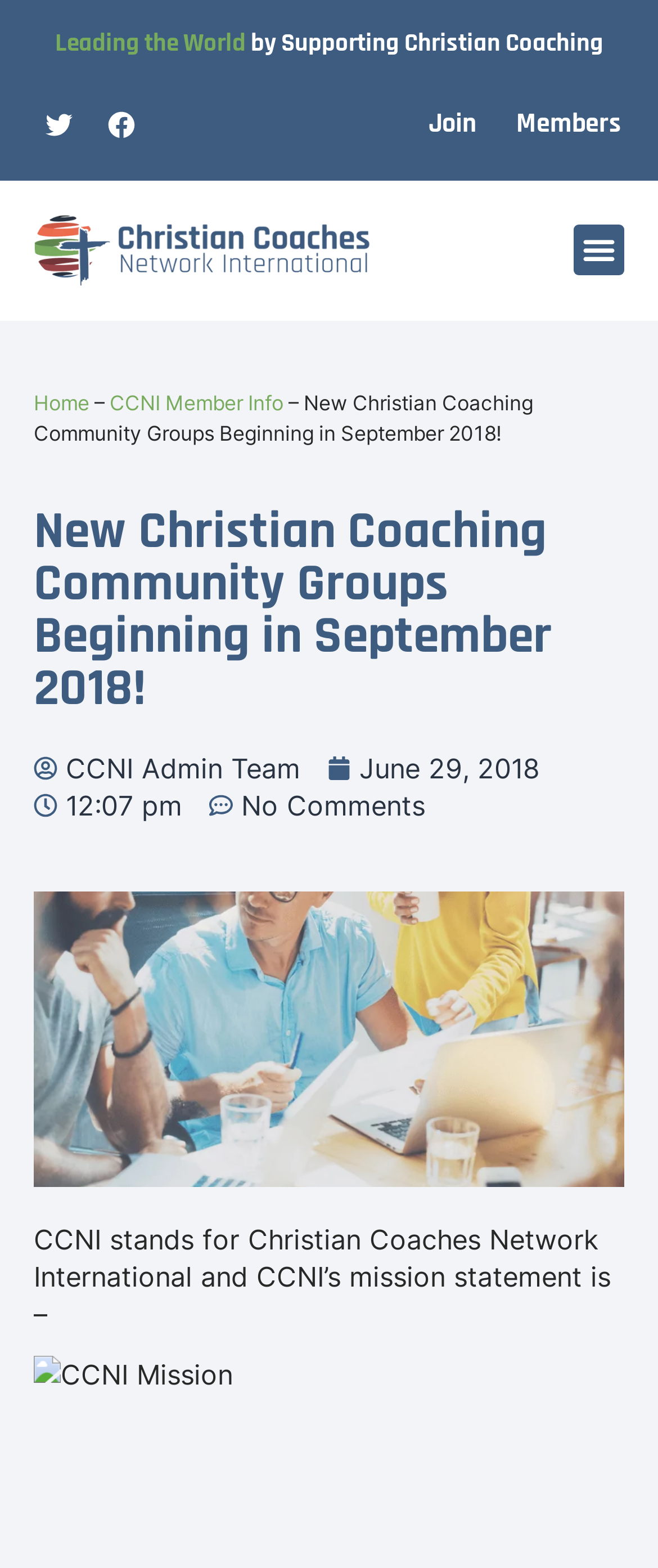Can you find the bounding box coordinates for the element that needs to be clicked to execute this instruction: "view recent posts"? The coordinates should be given as four float numbers between 0 and 1, i.e., [left, top, right, bottom].

None